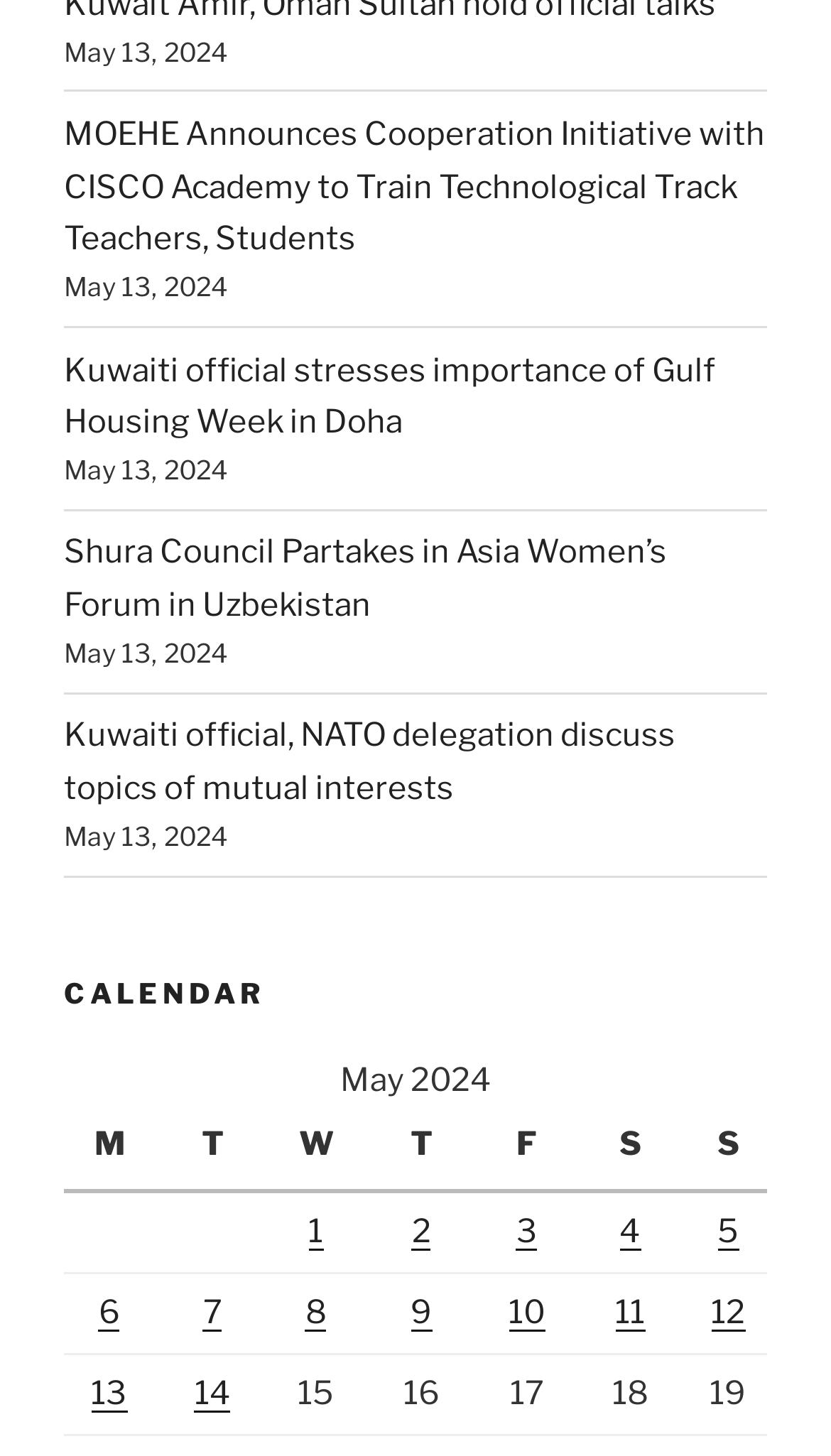Locate the bounding box of the UI element described in the following text: "9".

[0.494, 0.888, 0.52, 0.914]